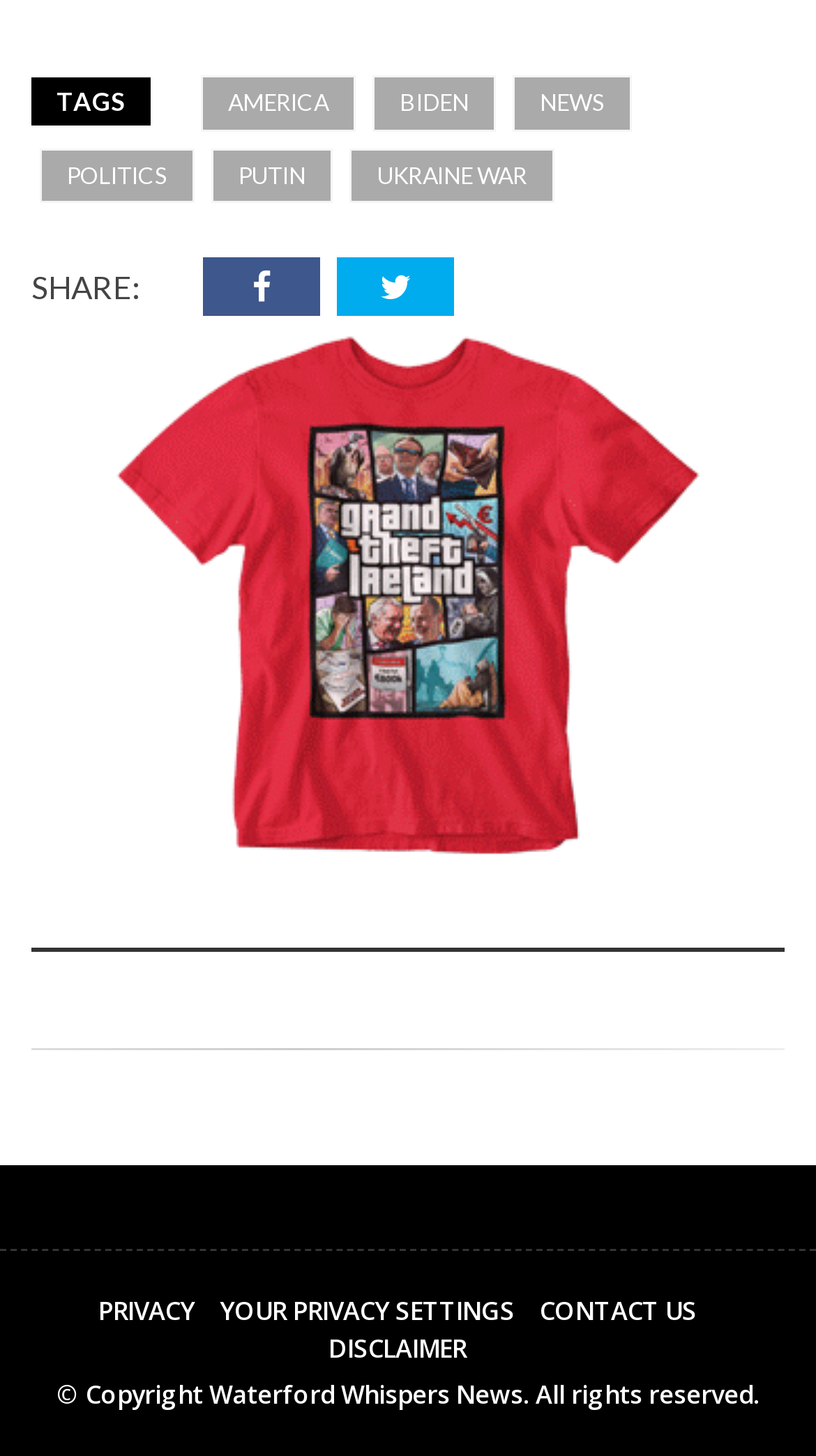What is the topic of the main article?
Respond to the question with a single word or phrase according to the image.

Ukraine War